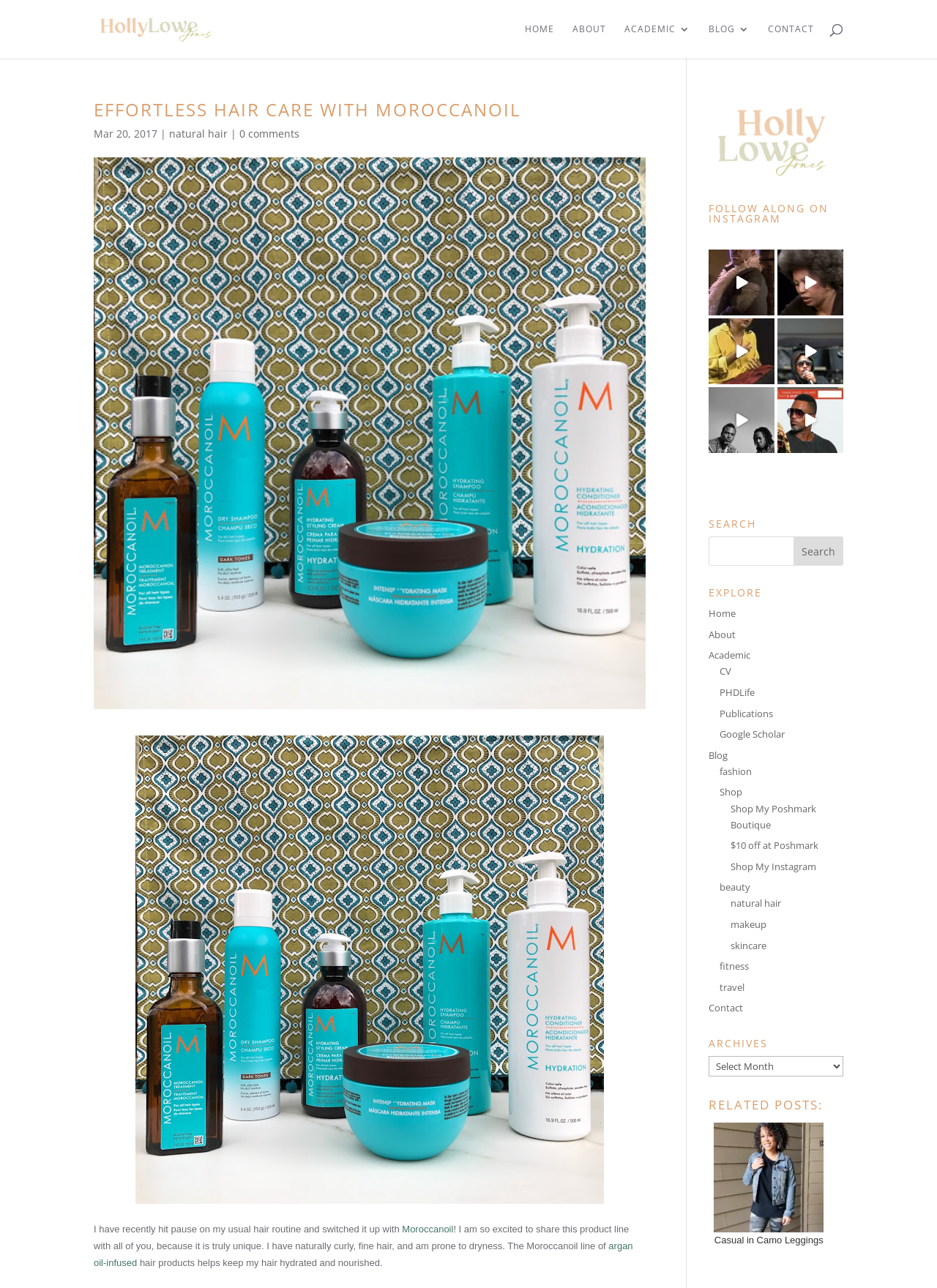Look at the image and answer the question in detail:
What is the name of the product line mentioned?

The product line mentioned in the blog post is Moroccanoil, which is a brand of hair care products. This is mentioned in the text 'I have recently hit pause on my usual hair routine and switched it up with Moroccanoil!'.